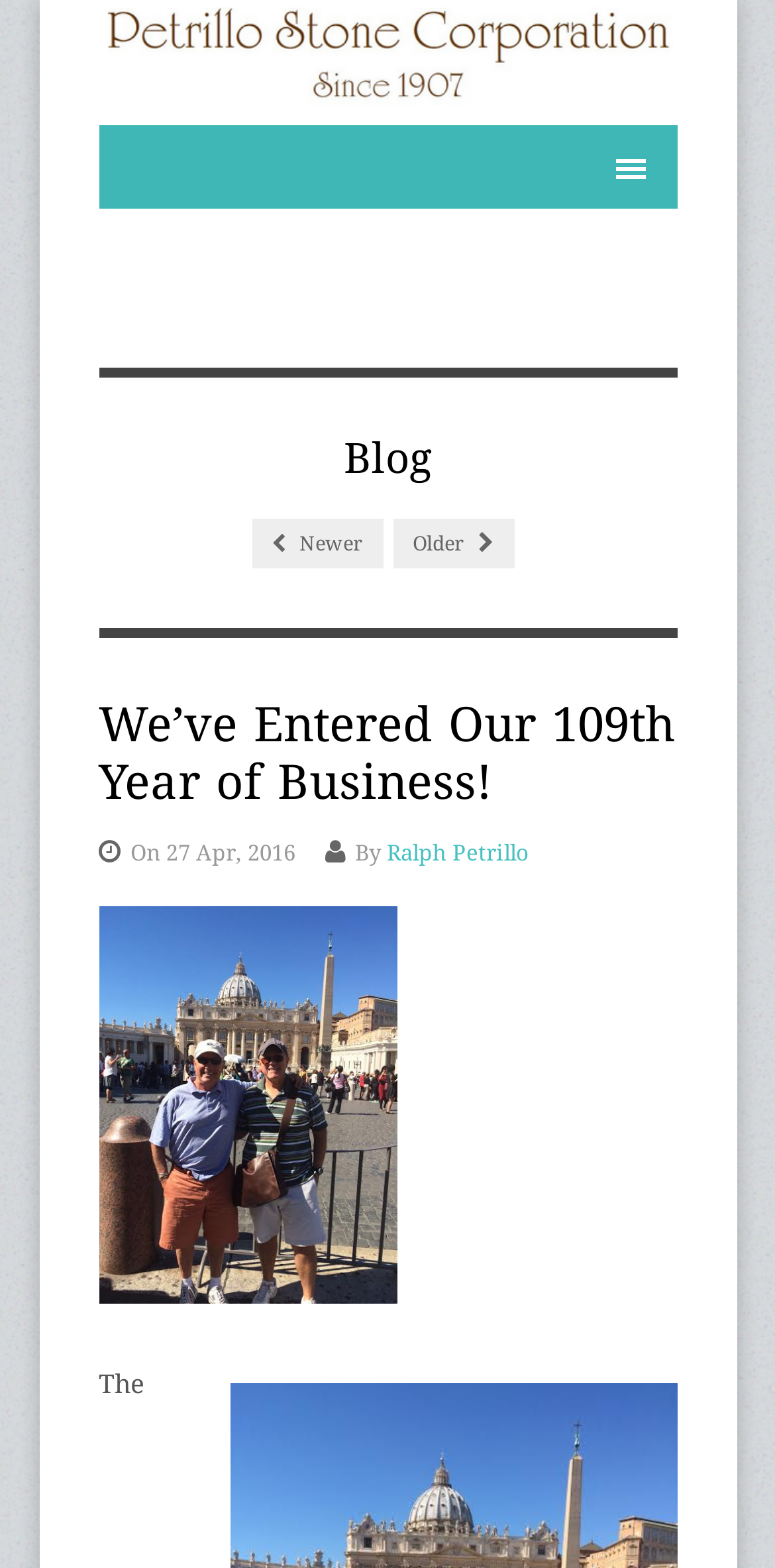Bounding box coordinates are specified in the format (top-left x, top-left y, bottom-right x, bottom-right y). All values are floating point numbers bounded between 0 and 1. Please provide the bounding box coordinate of the region this sentence describes: Neurology

None